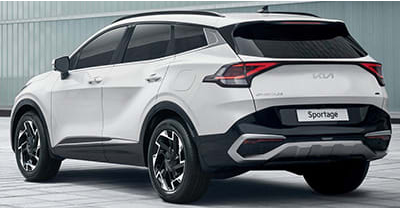What is highlighted in the rear angle?
Based on the screenshot, respond with a single word or phrase.

Robust stance and dynamic lines